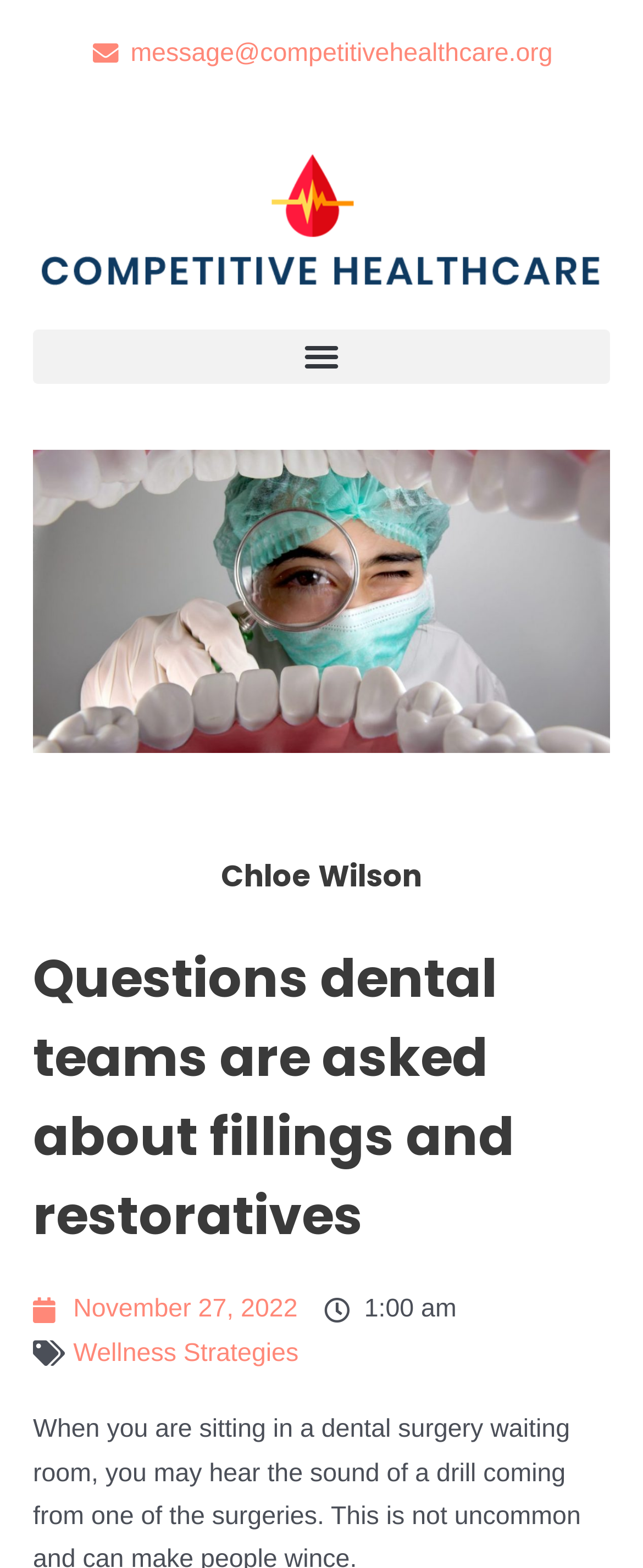What is the category of the article?
Please provide a single word or phrase as your answer based on the image.

Wellness Strategies